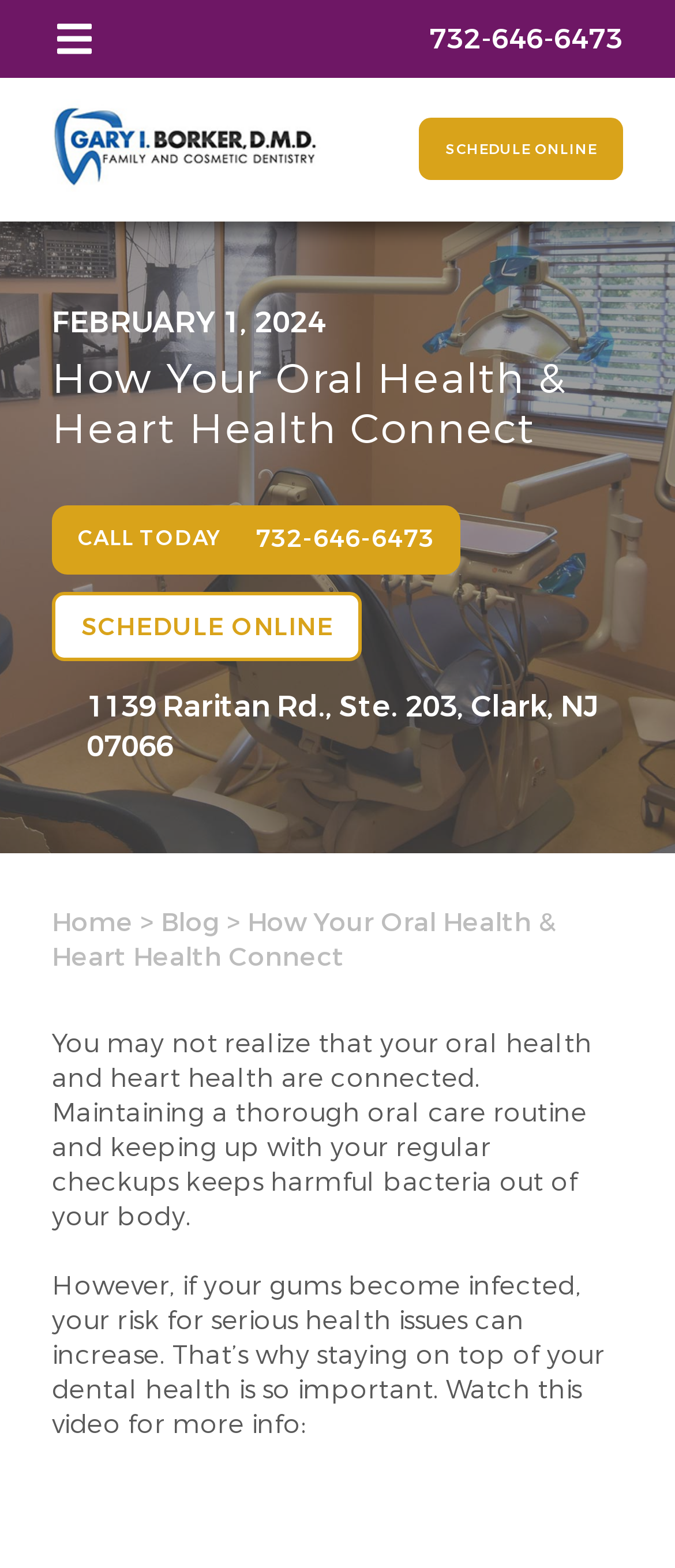Determine the bounding box coordinates for the area you should click to complete the following instruction: "View post about Memorial Day".

None